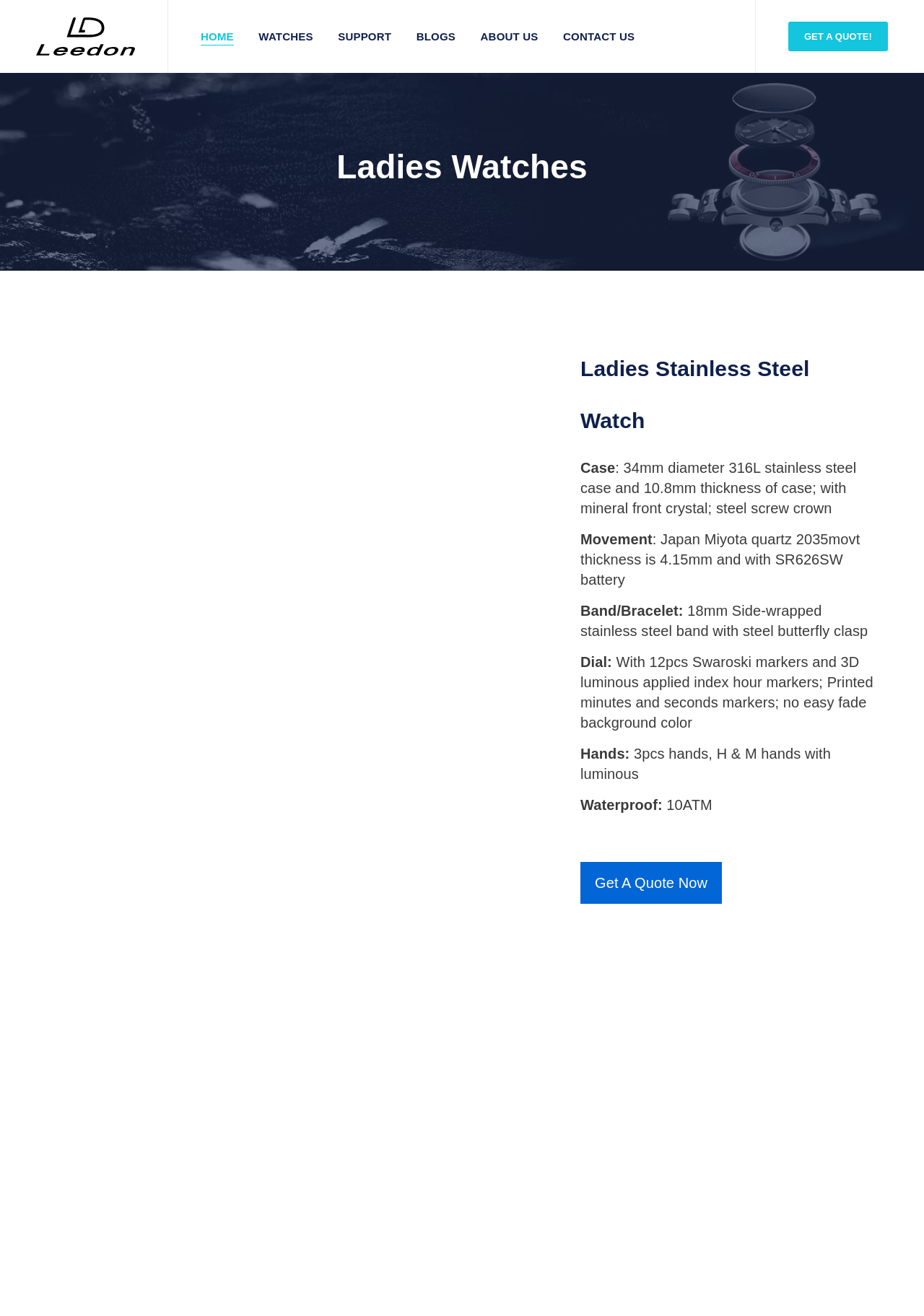Please identify the bounding box coordinates of the element I should click to complete this instruction: 'Get a quote now'. The coordinates should be given as four float numbers between 0 and 1, like this: [left, top, right, bottom].

[0.628, 0.655, 0.781, 0.687]